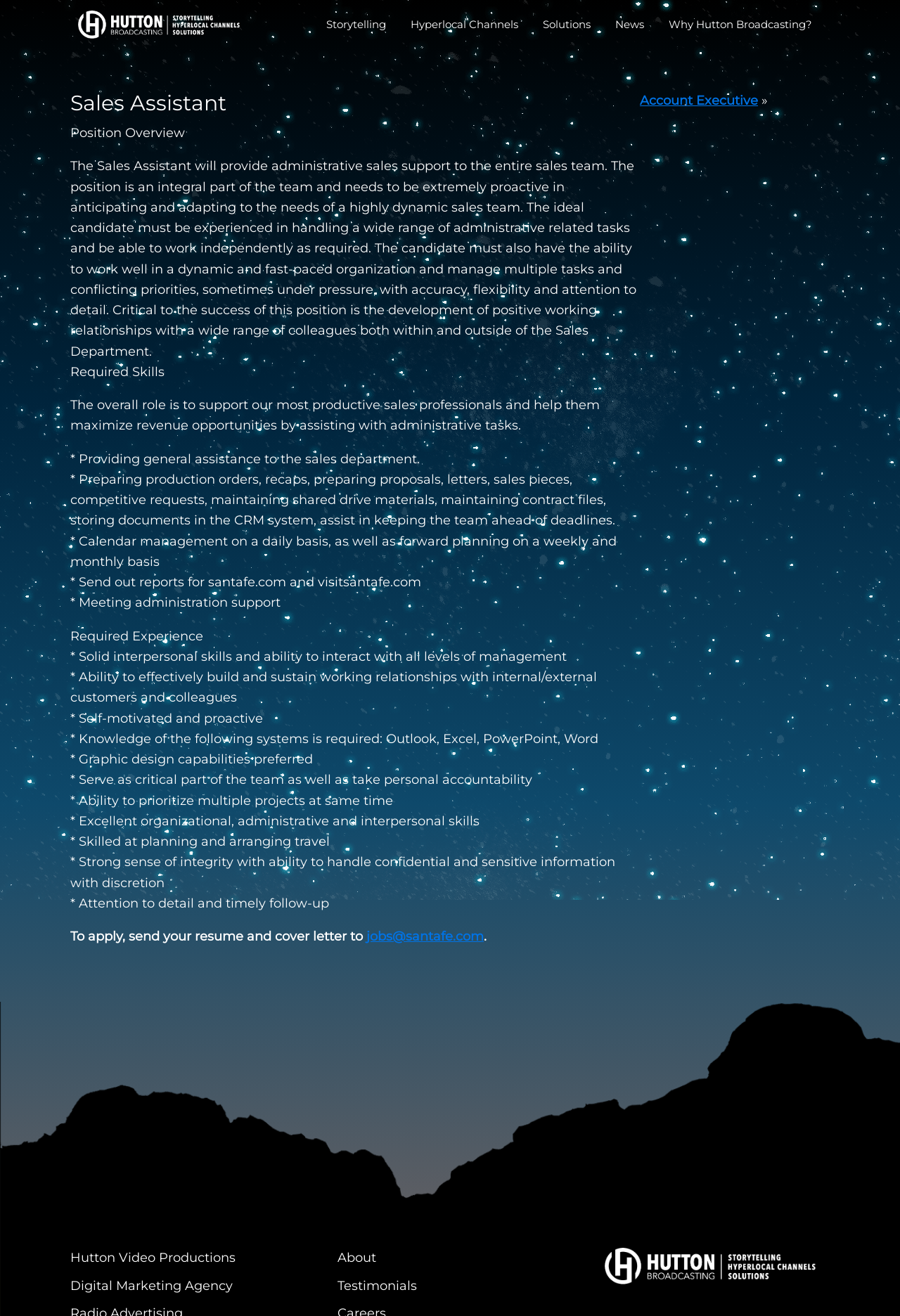Give a concise answer of one word or phrase to the question: 
What is the position being described?

Sales Assistant